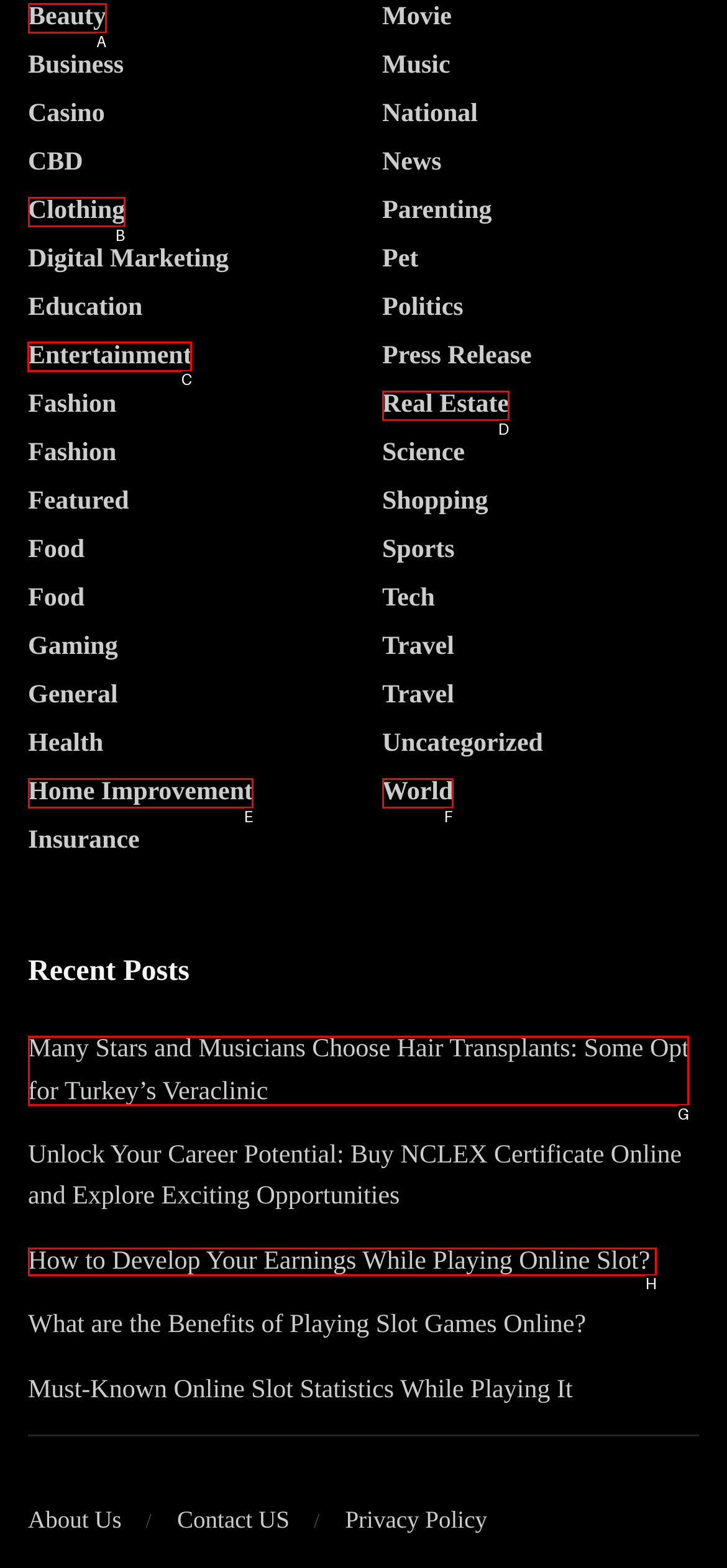Select the right option to accomplish this task: Explore the Entertainment category. Reply with the letter corresponding to the correct UI element.

C